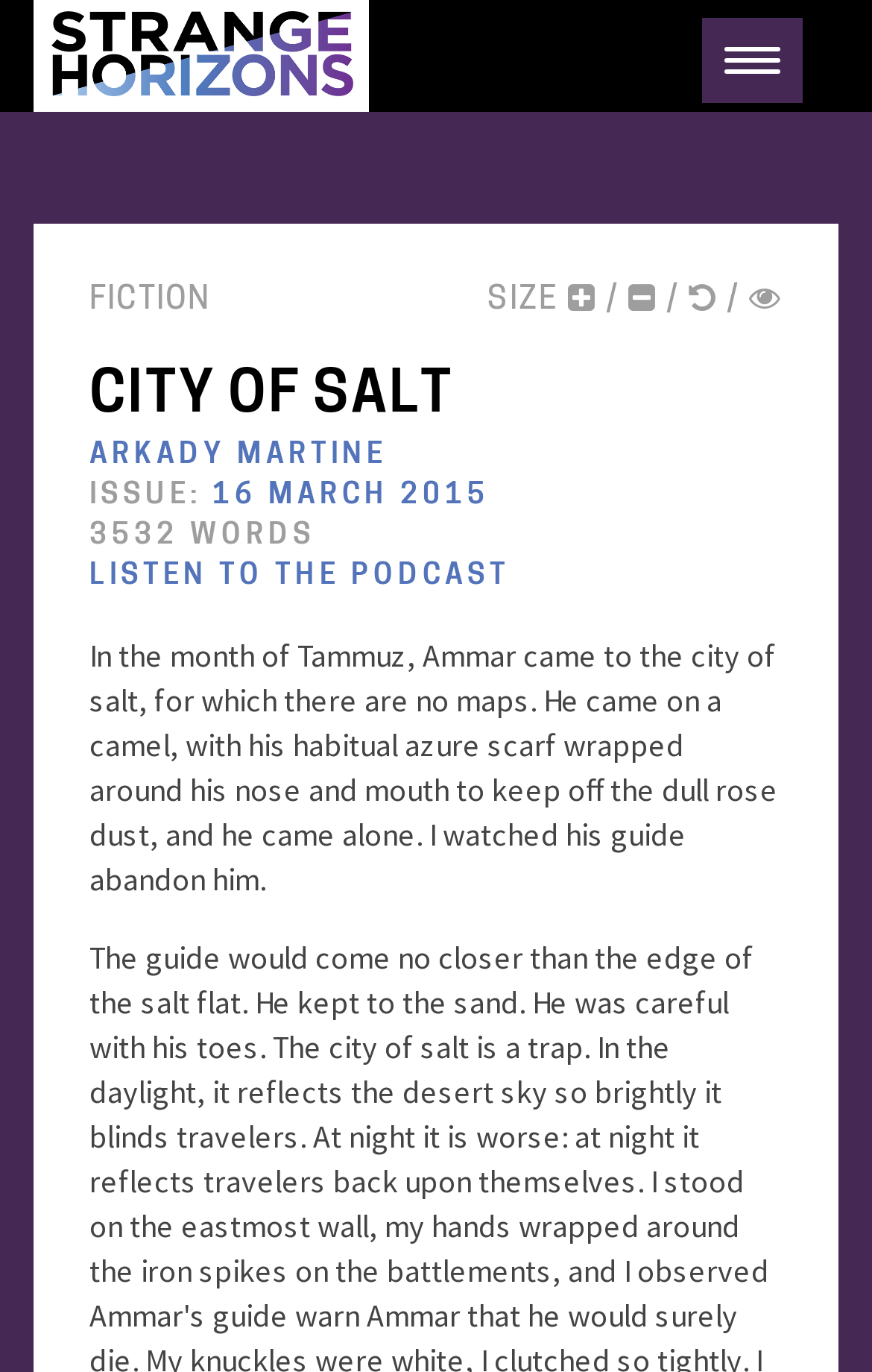Who is the author of the story?
Based on the screenshot, provide your answer in one word or phrase.

Arkady Martine